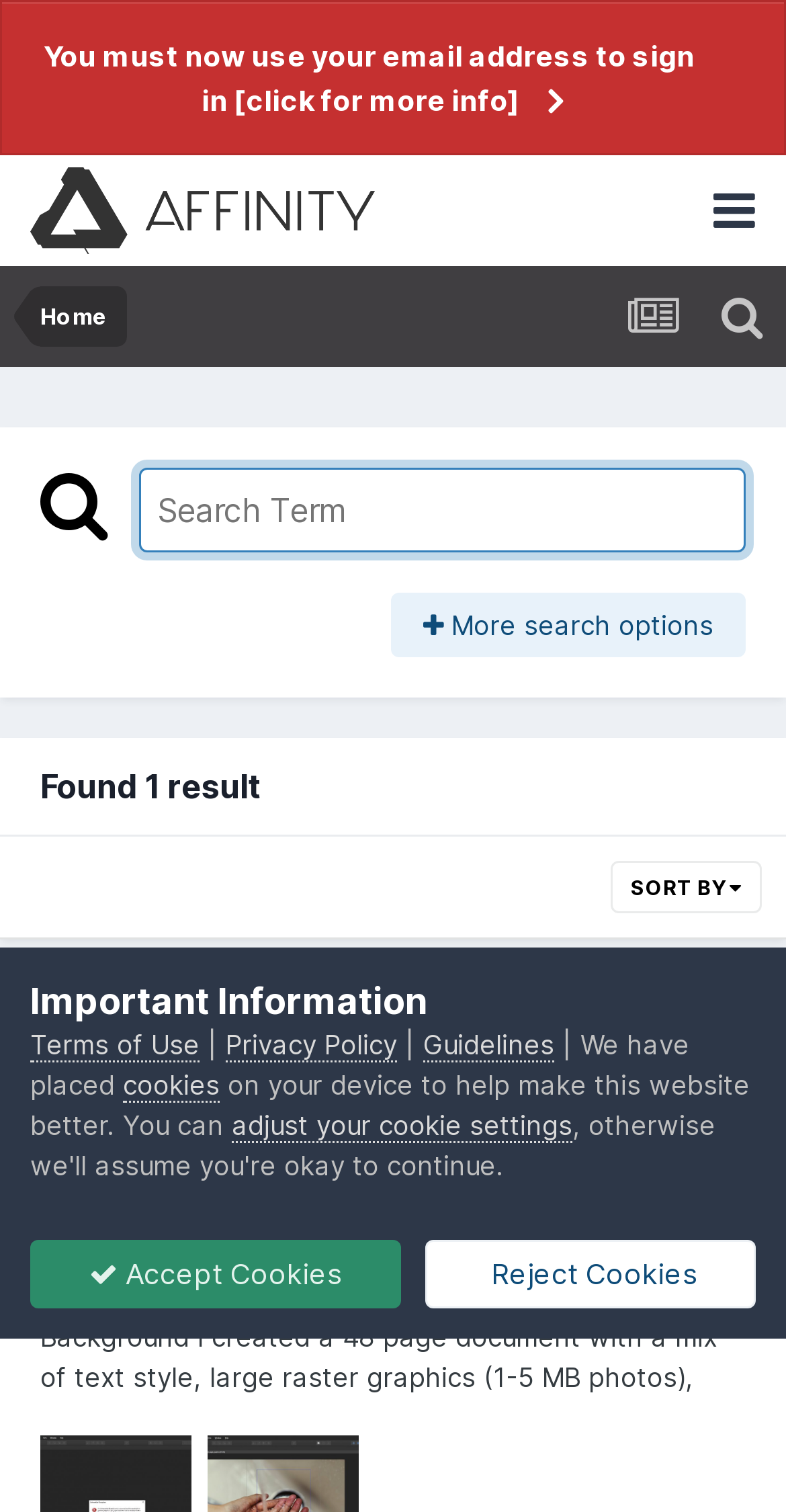Using the provided element description, identify the bounding box coordinates as (top-left x, top-left y, bottom-right x, bottom-right y). Ensure all values are between 0 and 1. Description: Reject Cookies

[0.54, 0.82, 0.962, 0.865]